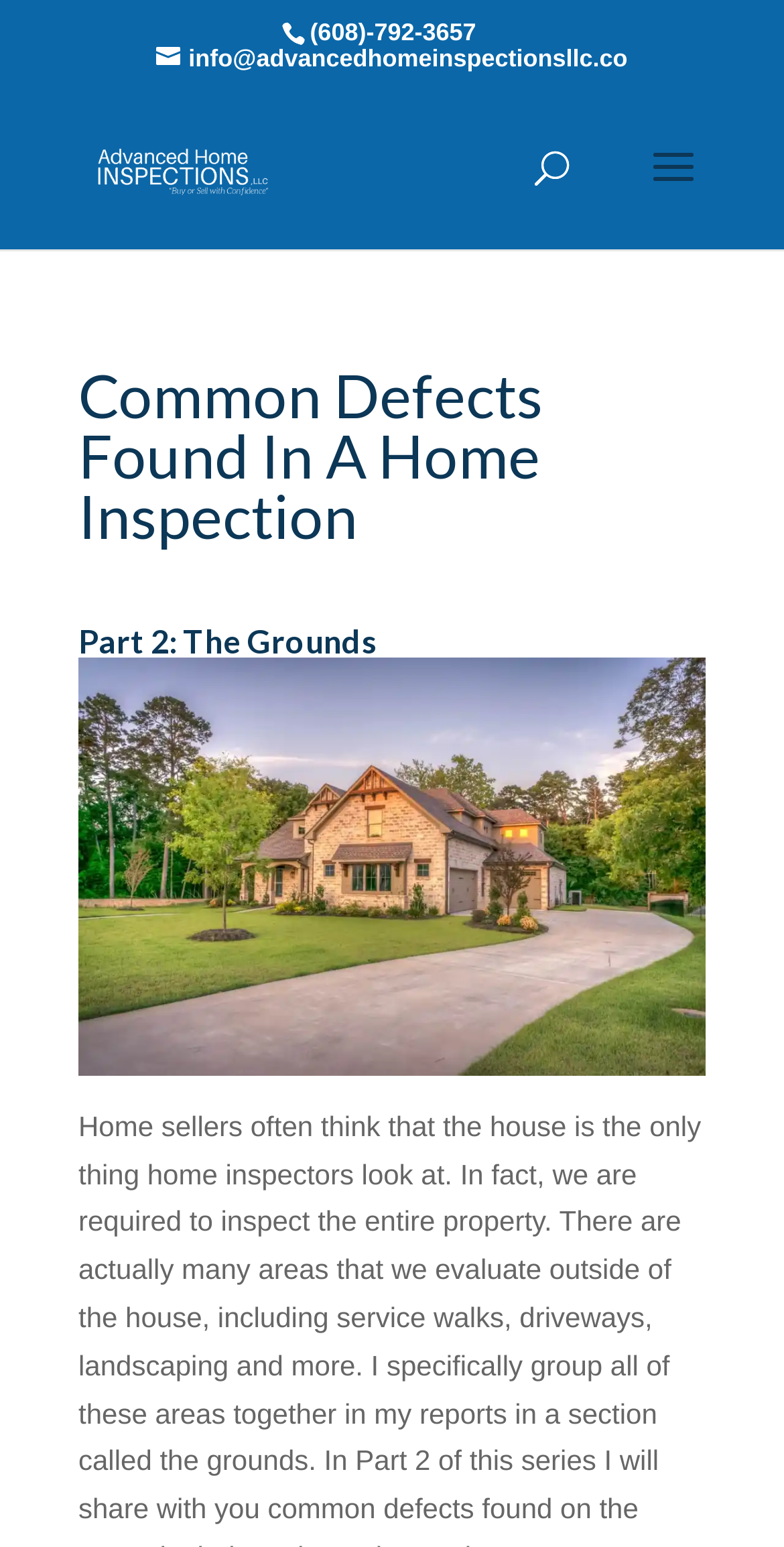Create a detailed summary of all the visual and textual information on the webpage.

The webpage appears to be a blog post or article about home inspections, specifically focusing on common defects found during an inspection. At the top of the page, there is a phone number "(608)-792-3657" and an email address "info@advancedhomeinspectionsllc.co" in the form of a link. Next to the email address is a link to the company name "Advanced Home Inspections LLC", accompanied by a small logo or icon.

Below these elements, there is a search bar with a placeholder text "Search for:". The search bar is positioned roughly in the middle of the page, horizontally.

The main content of the page is divided into sections, with a large heading "Common Defects Found In A Home Inspection" at the top. Below this heading is a subheading "Part 2: The Grounds", which suggests that this is the second part of a series of articles or posts about home inspections.

Under the subheading, there is a large figure or image that takes up most of the page's width, likely an illustration or photograph related to the topic of home inspection defects on the grounds.